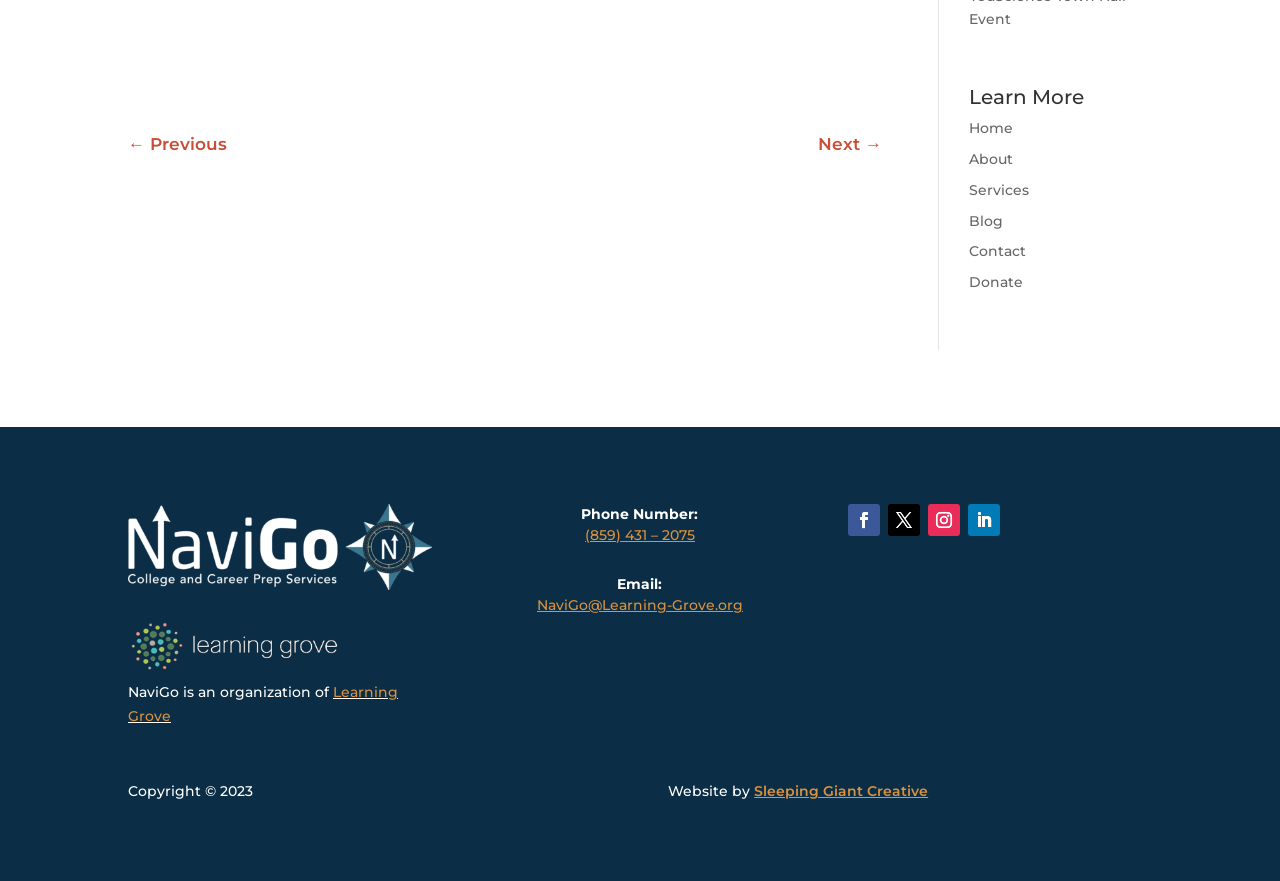Using the description "← Previous", locate and provide the bounding box of the UI element.

[0.1, 0.151, 0.177, 0.178]